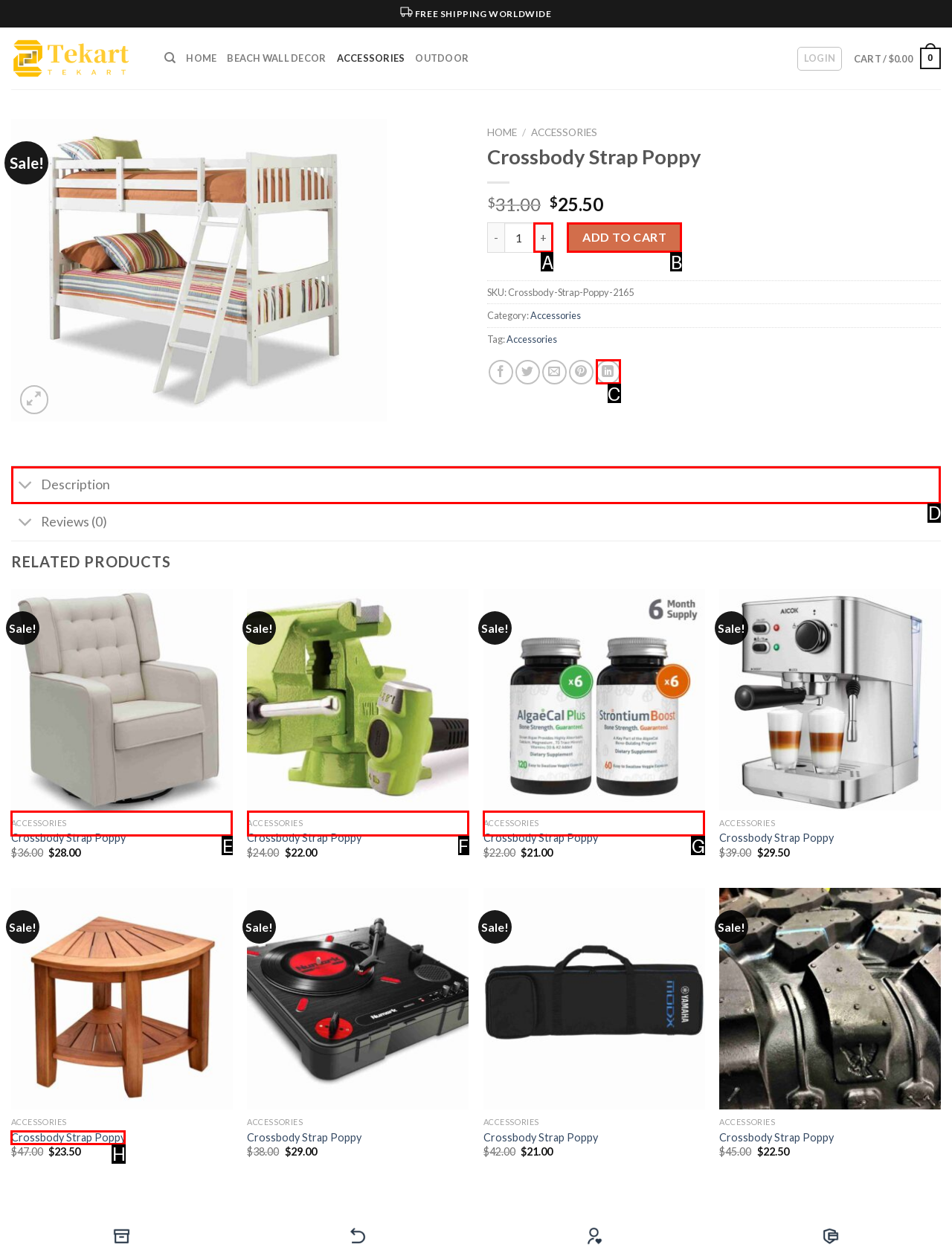From the available options, which lettered element should I click to complete this task: Toggle product description?

D